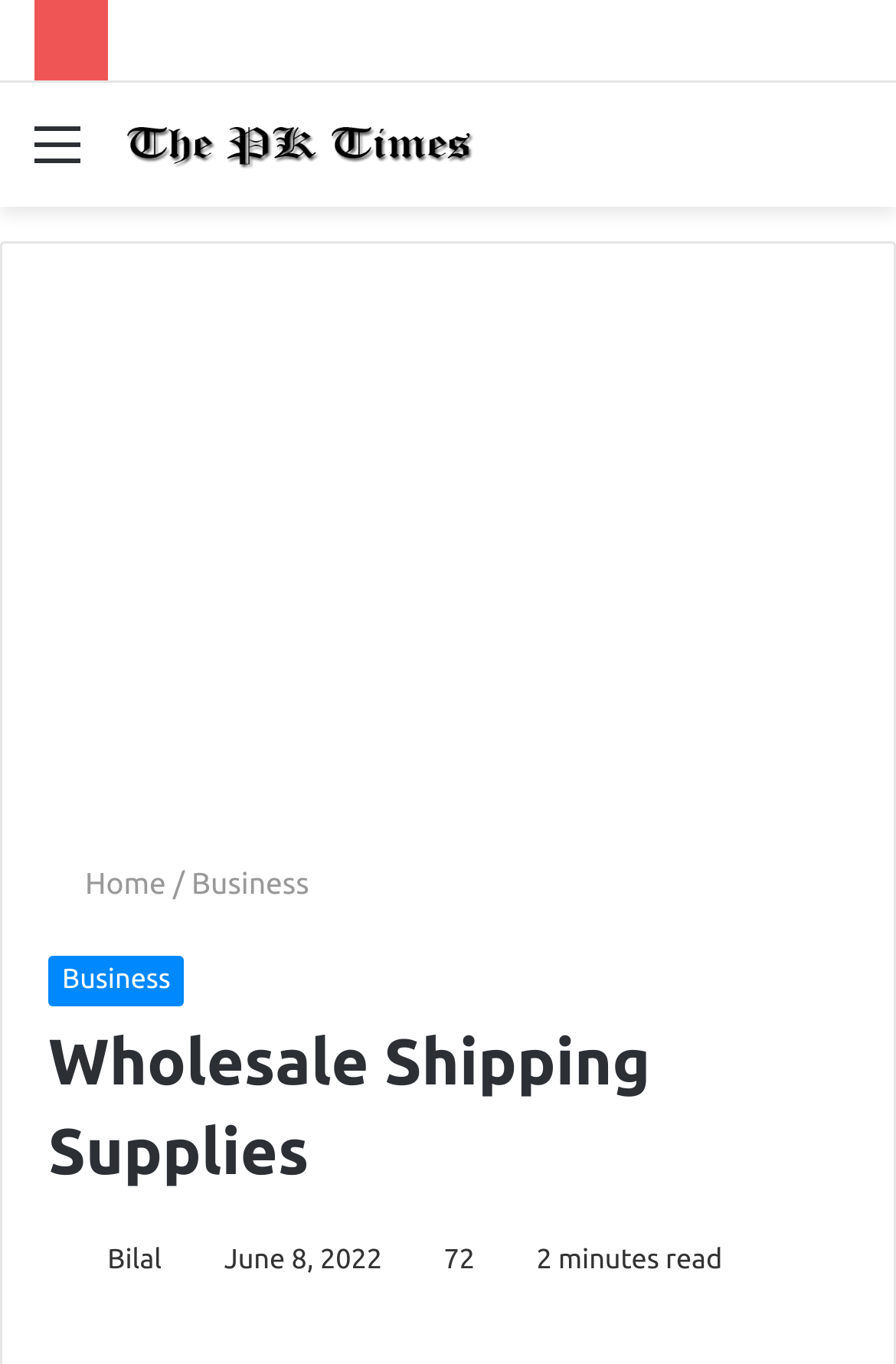Predict the bounding box coordinates of the UI element that matches this description: "Menu". The coordinates should be in the format [left, top, right, bottom] with each value between 0 and 1.

[0.038, 0.081, 0.09, 0.157]